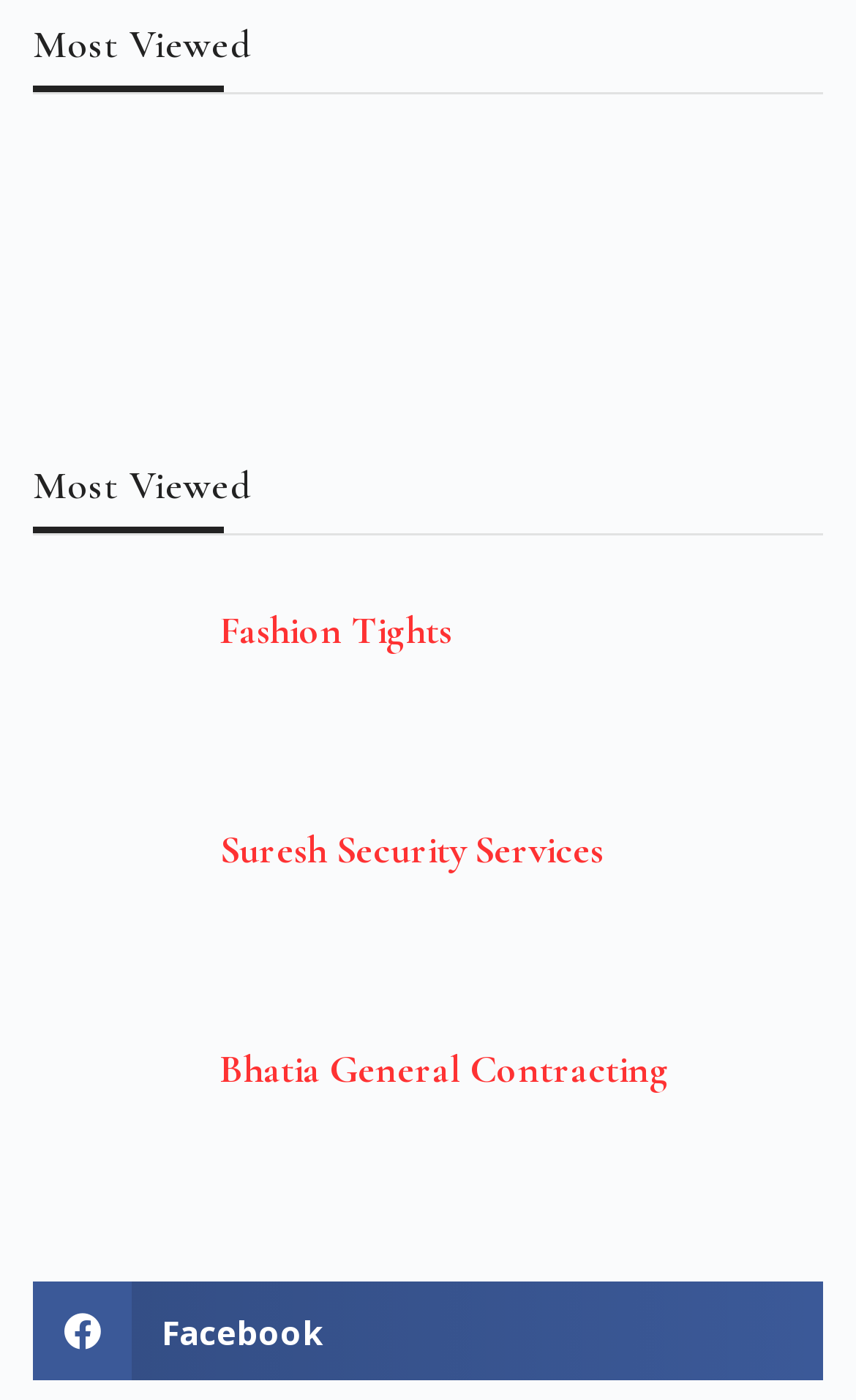Please provide a one-word or short phrase answer to the question:
What is the second most viewed category?

Suresh Security Services